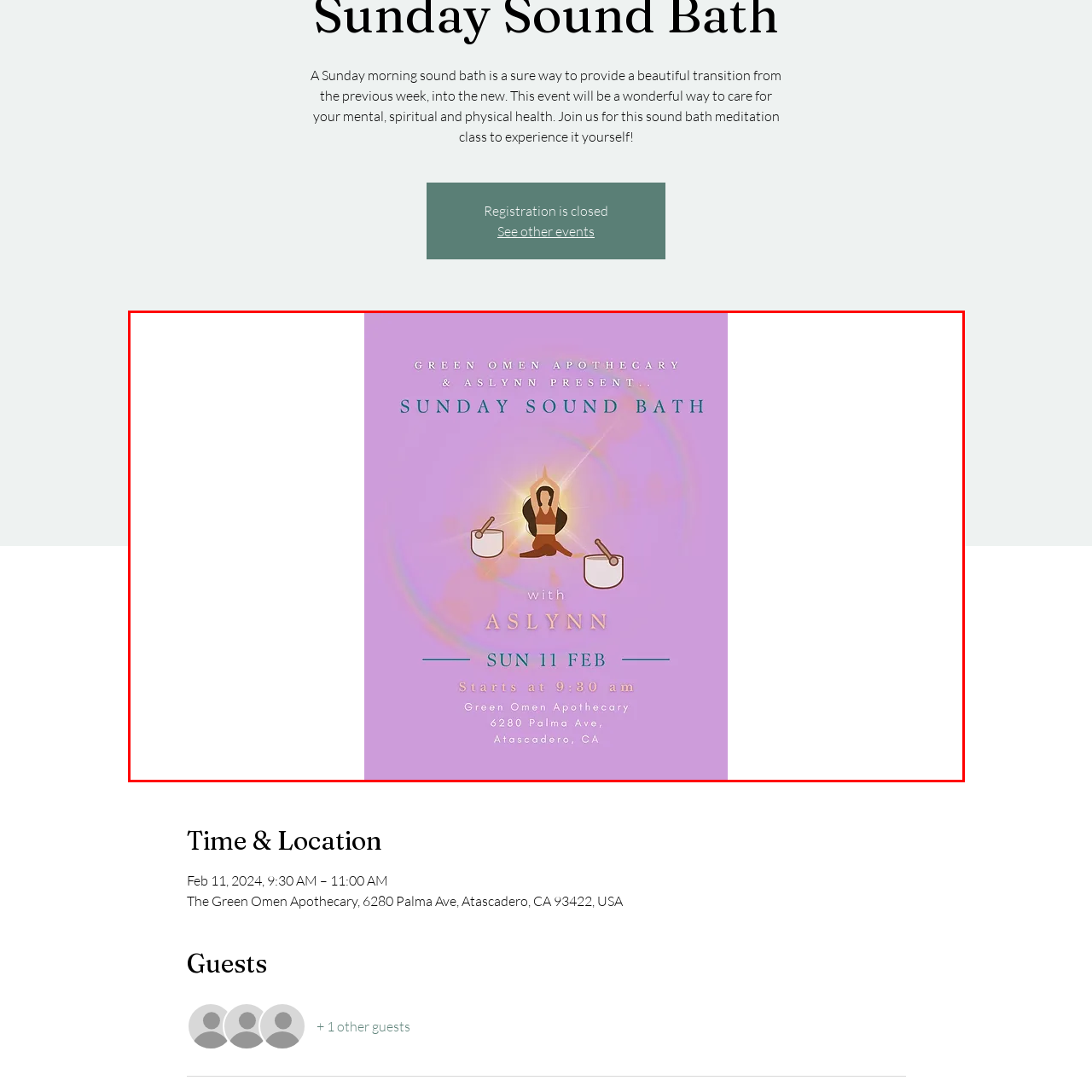What is the location of the Green Omen Apothecary?
Direct your attention to the image enclosed by the red bounding box and provide a detailed answer to the question.

The location of the Green Omen Apothecary can be found in the design details, which explicitly states '6280 Palma Ave, Atascadero, CA' as the venue address for the 'Sunday Sound Bath' event.